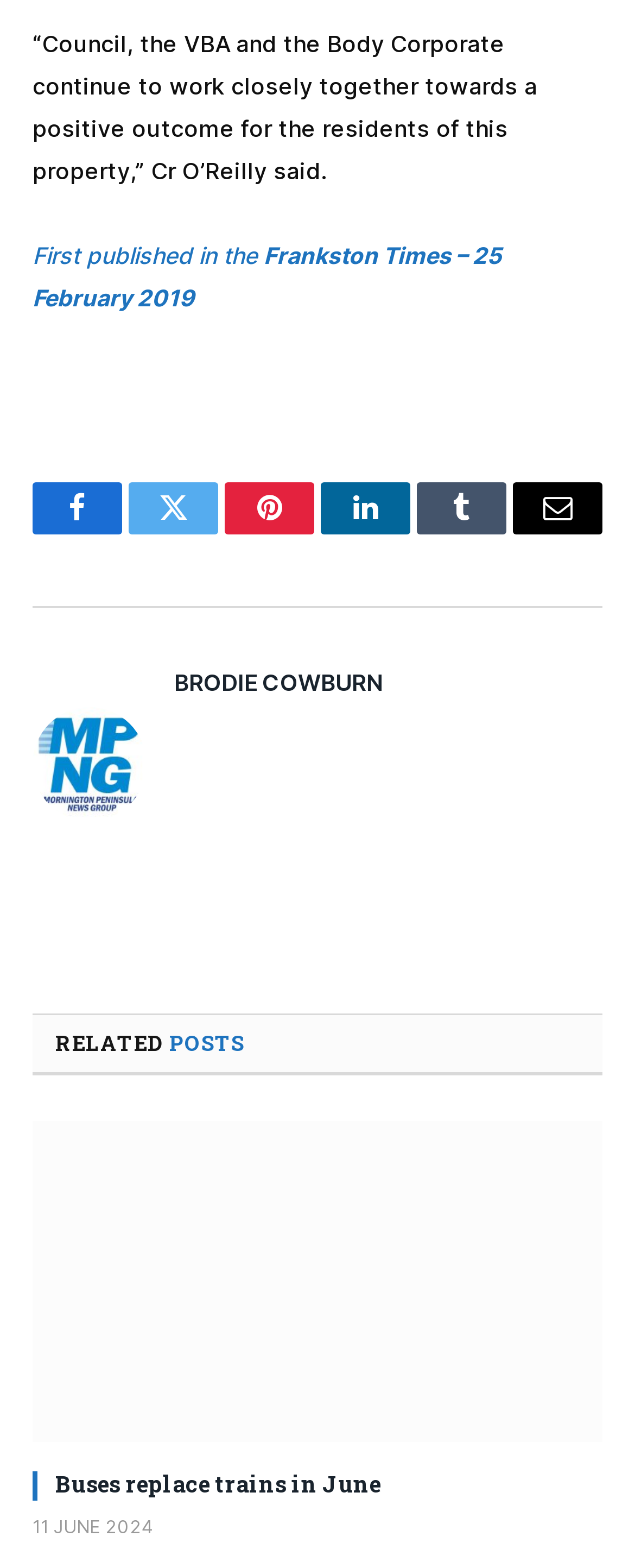Identify the bounding box coordinates of the clickable region necessary to fulfill the following instruction: "Share via Twitter". The bounding box coordinates should be four float numbers between 0 and 1, i.e., [left, top, right, bottom].

None